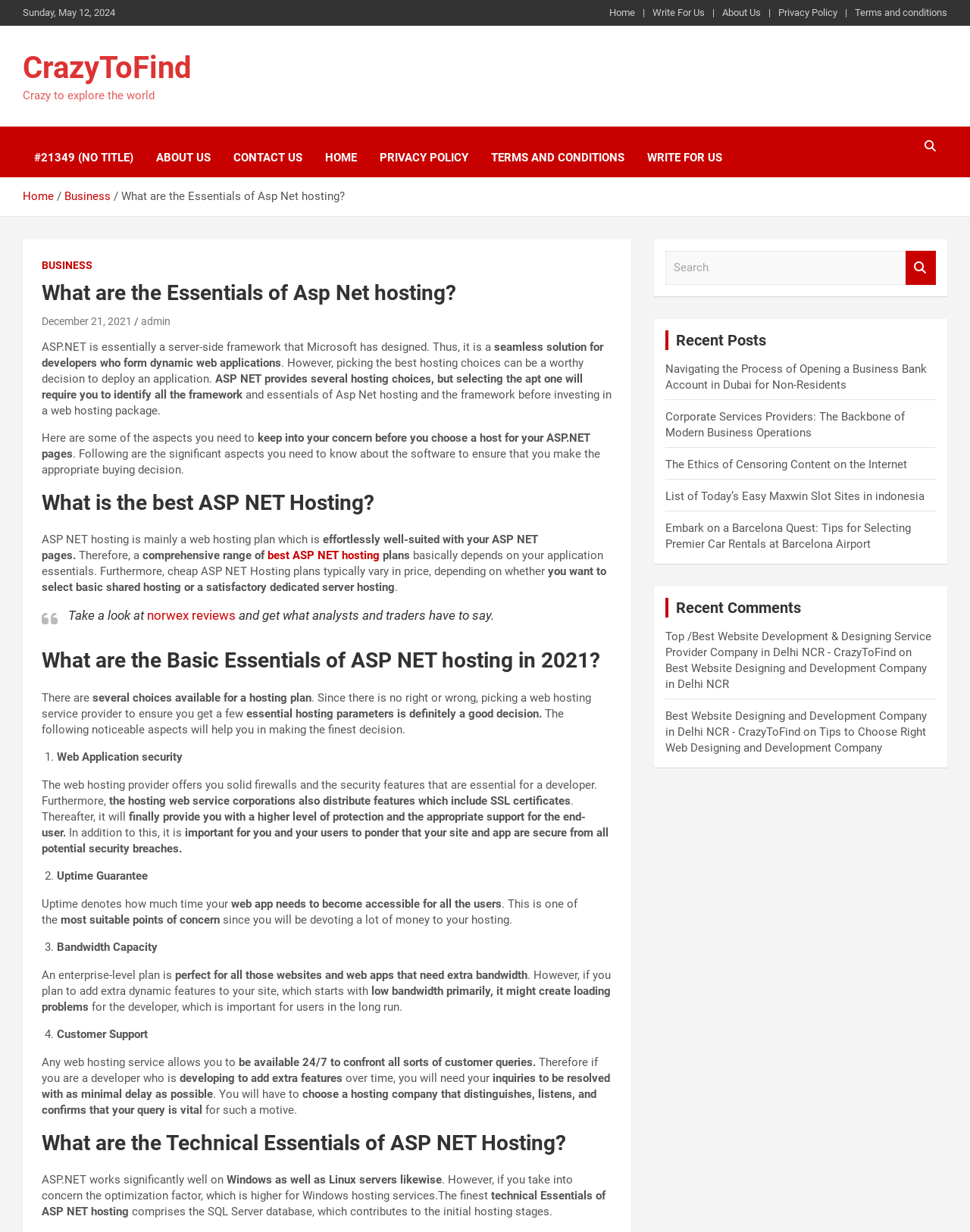With reference to the image, please provide a detailed answer to the following question: What is the importance of uptime guarantee?

The webpage mentions that uptime guarantee is important because it denotes how much time your web app needs to become accessible for all the users, which means it ensures that the website is always accessible to users.